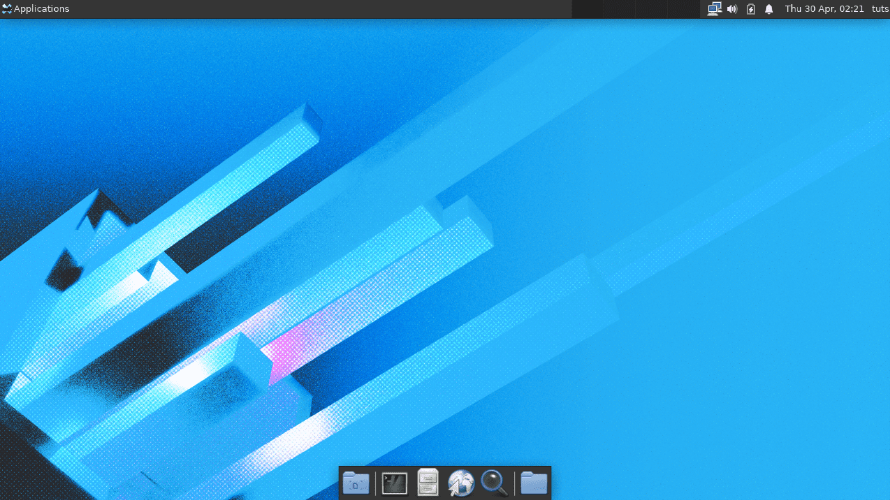What is the Fedora team's commitment to?
Could you answer the question in a detailed manner, providing as much information as possible?

The caption states that the iconic wallpaper 'exemplifies the Fedora team's commitment to creating visually appealing and functional environments for users', indicating that the team is committed to creating visually appealing environments.